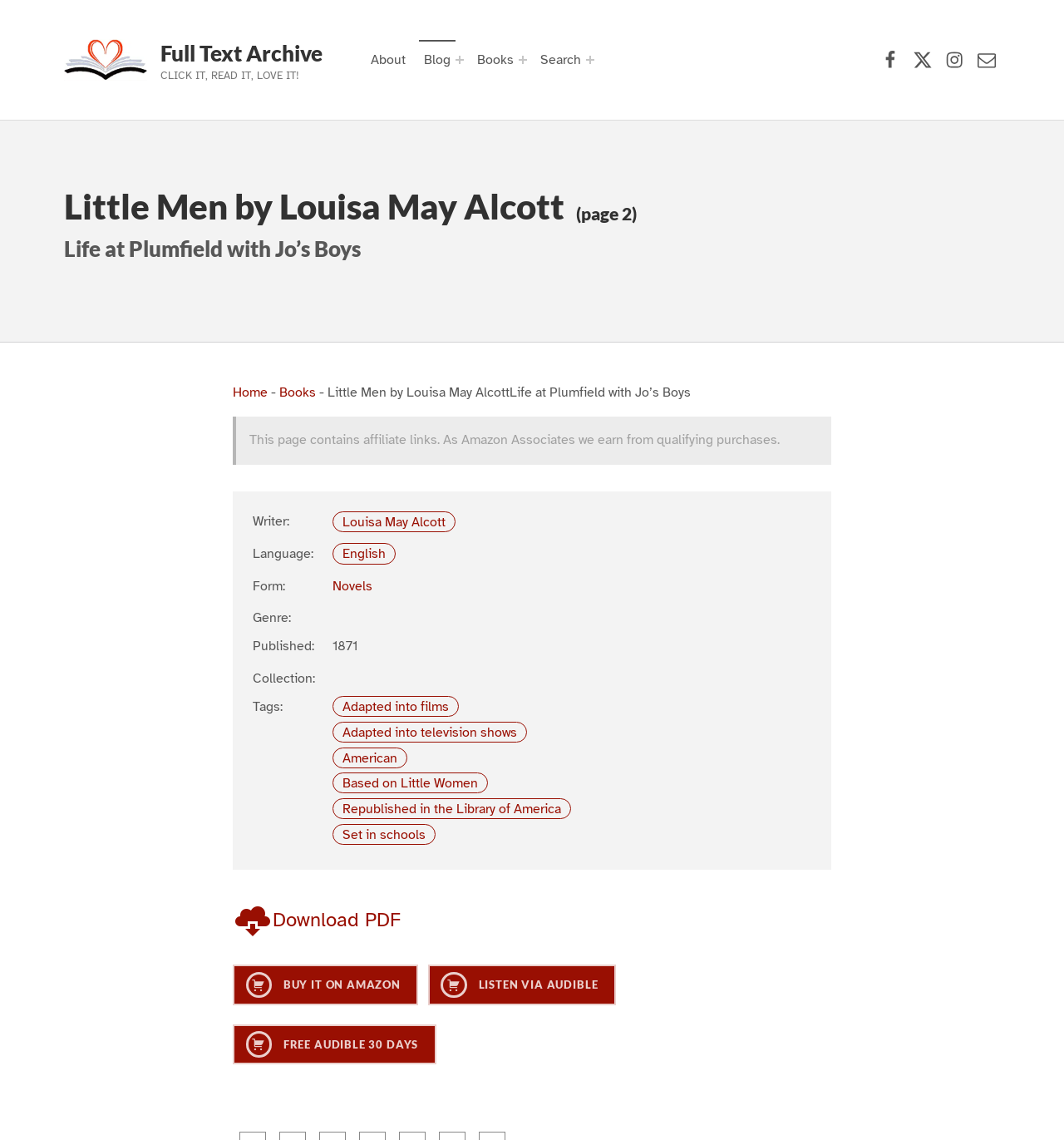What is the name of the book?
Using the image, answer in one word or phrase.

Little Men